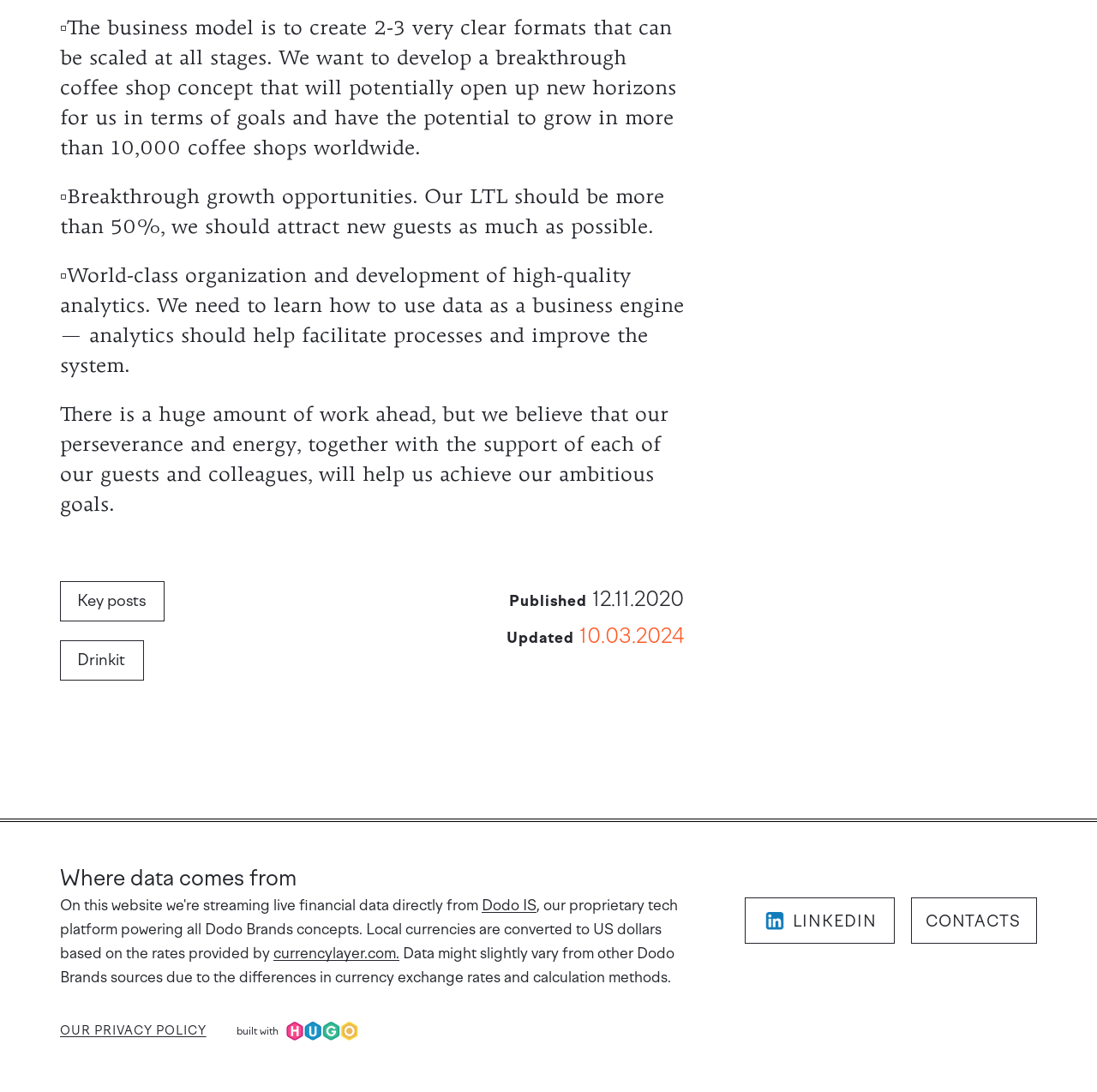Please locate the bounding box coordinates of the region I need to click to follow this instruction: "Check 'Linkedin LINKEDIN'".

[0.679, 0.821, 0.815, 0.864]